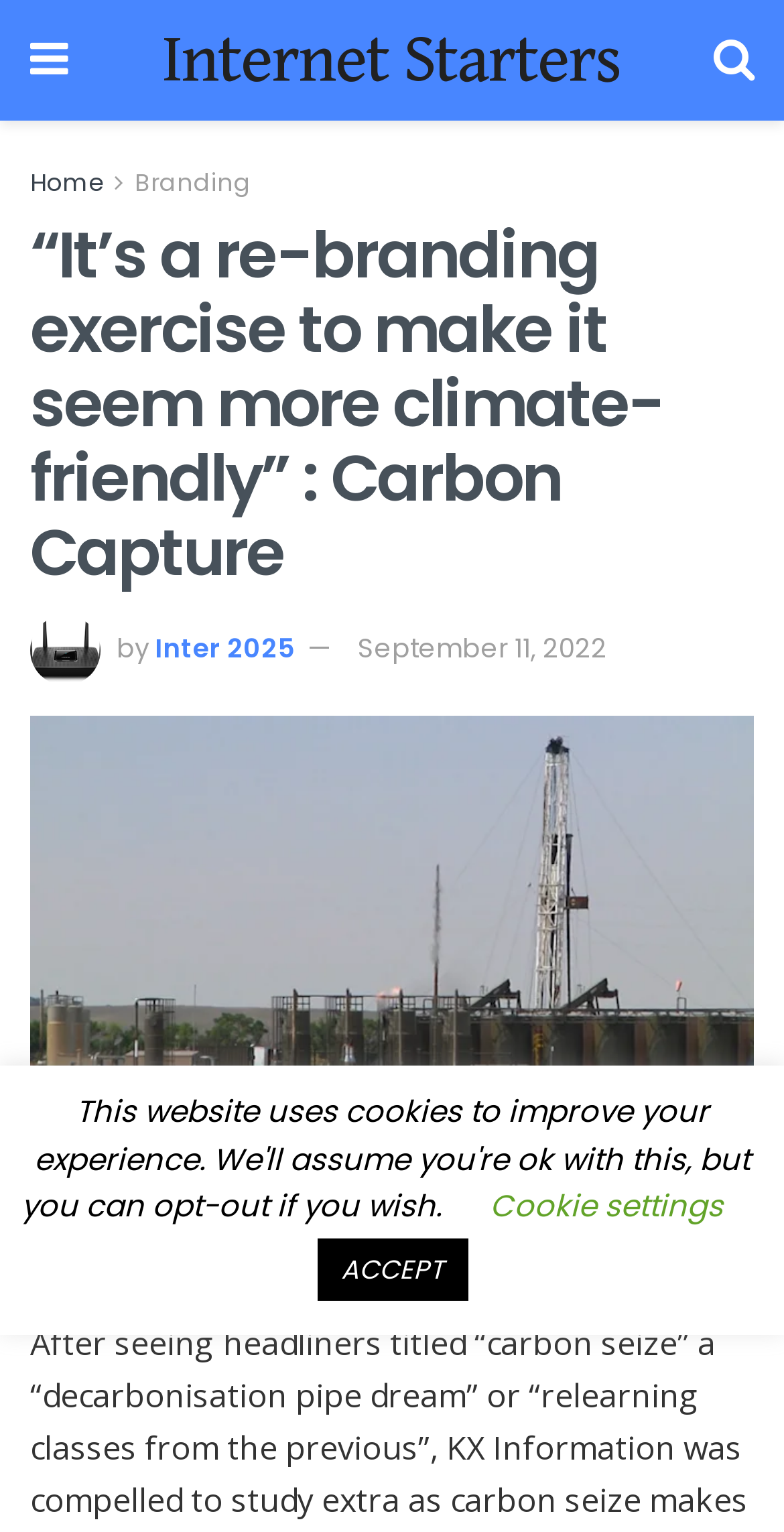Based on the element description: "ACCEPT", identify the bounding box coordinates for this UI element. The coordinates must be four float numbers between 0 and 1, listed as [left, top, right, bottom].

[0.404, 0.808, 0.596, 0.849]